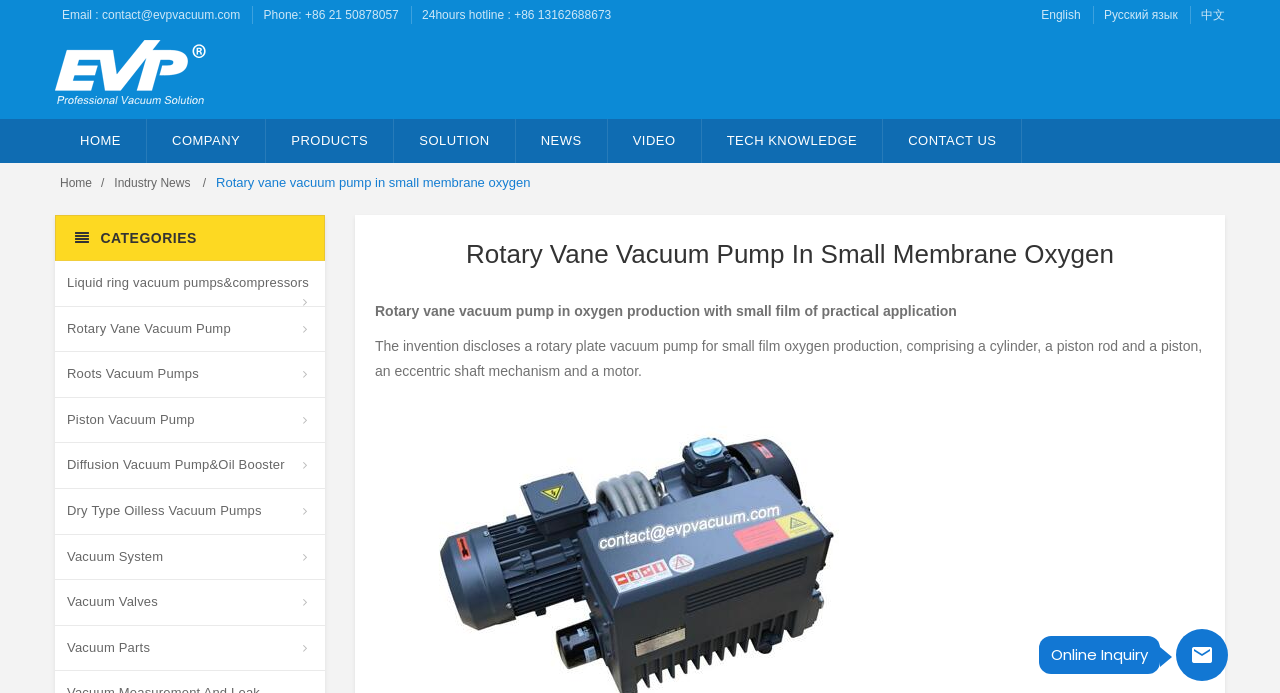What is the company's email address?
Using the image as a reference, answer the question in detail.

I found the email address by looking at the links at the top of the webpage, where it says 'Email : contact@evpvacuum.com'.